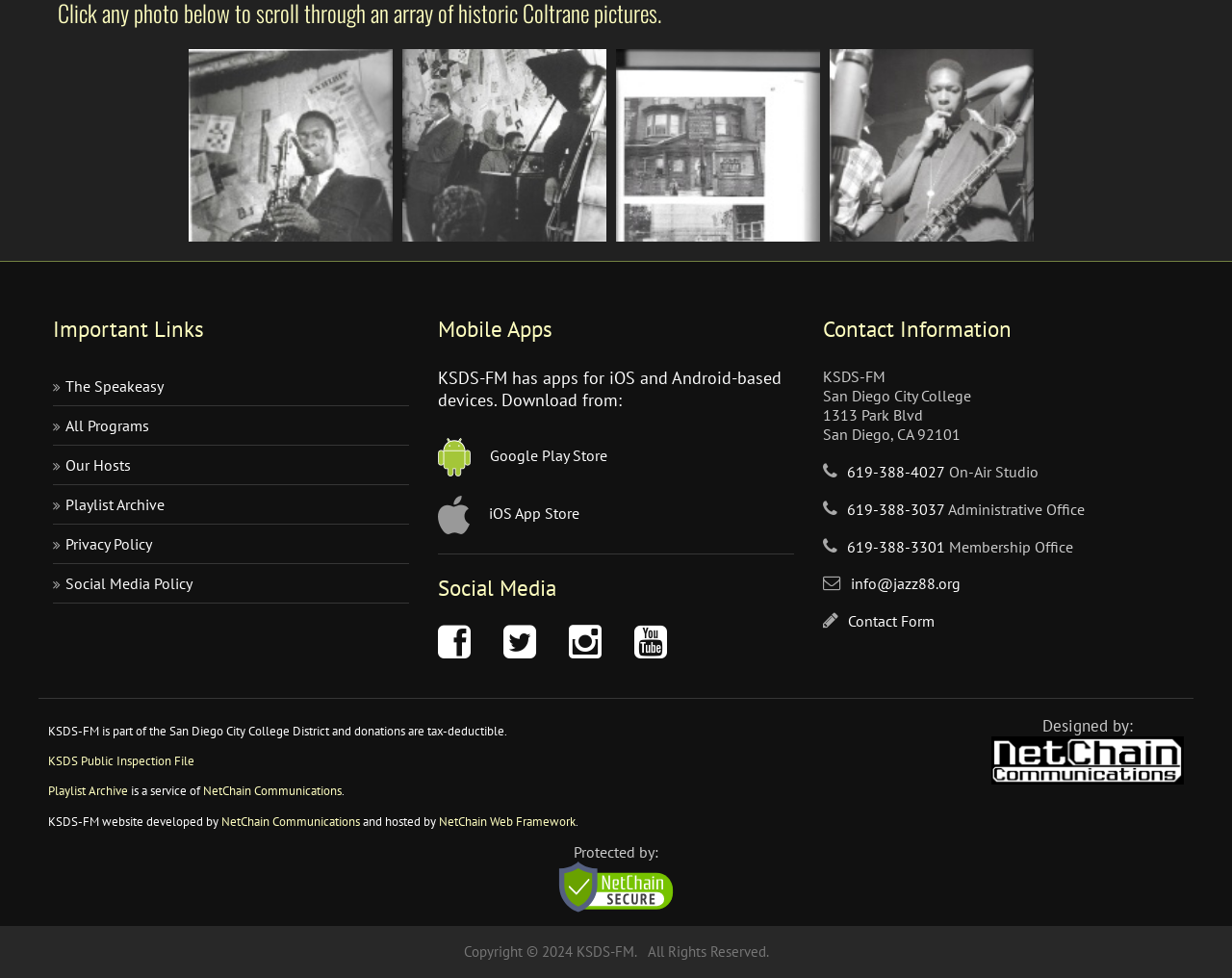Please find the bounding box coordinates for the clickable element needed to perform this instruction: "Send an email to info@jazz88.org".

[0.668, 0.578, 0.78, 0.616]